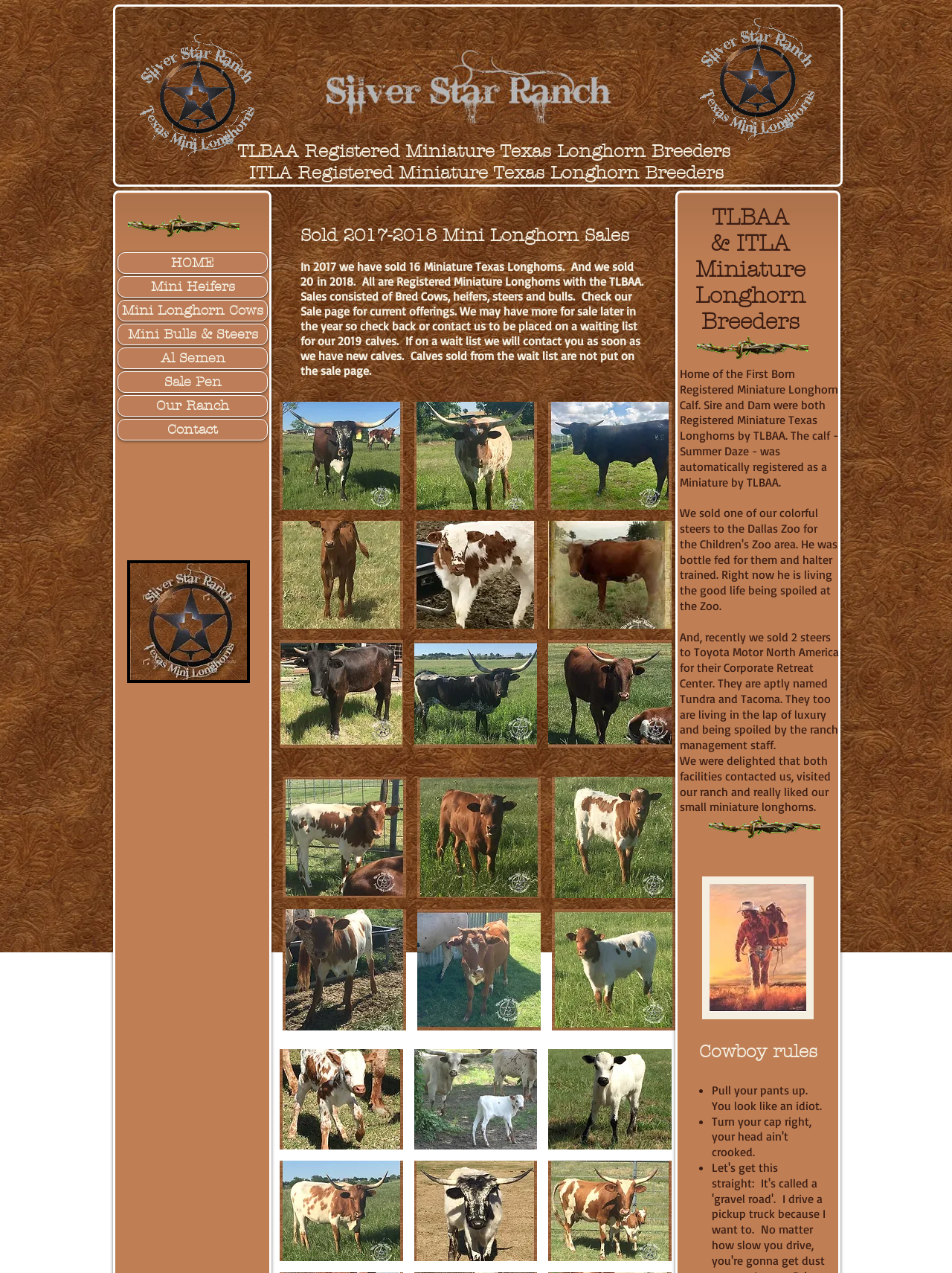What is the name of the retreat center where two steers were sold?
Analyze the screenshot and provide a detailed answer to the question.

The webpage mentions that 'And, recently we sold 2 steers to Toyota Motor North America for their Corporate Retreat Center.' This information is provided in the section describing the sales of the miniature longhorns.